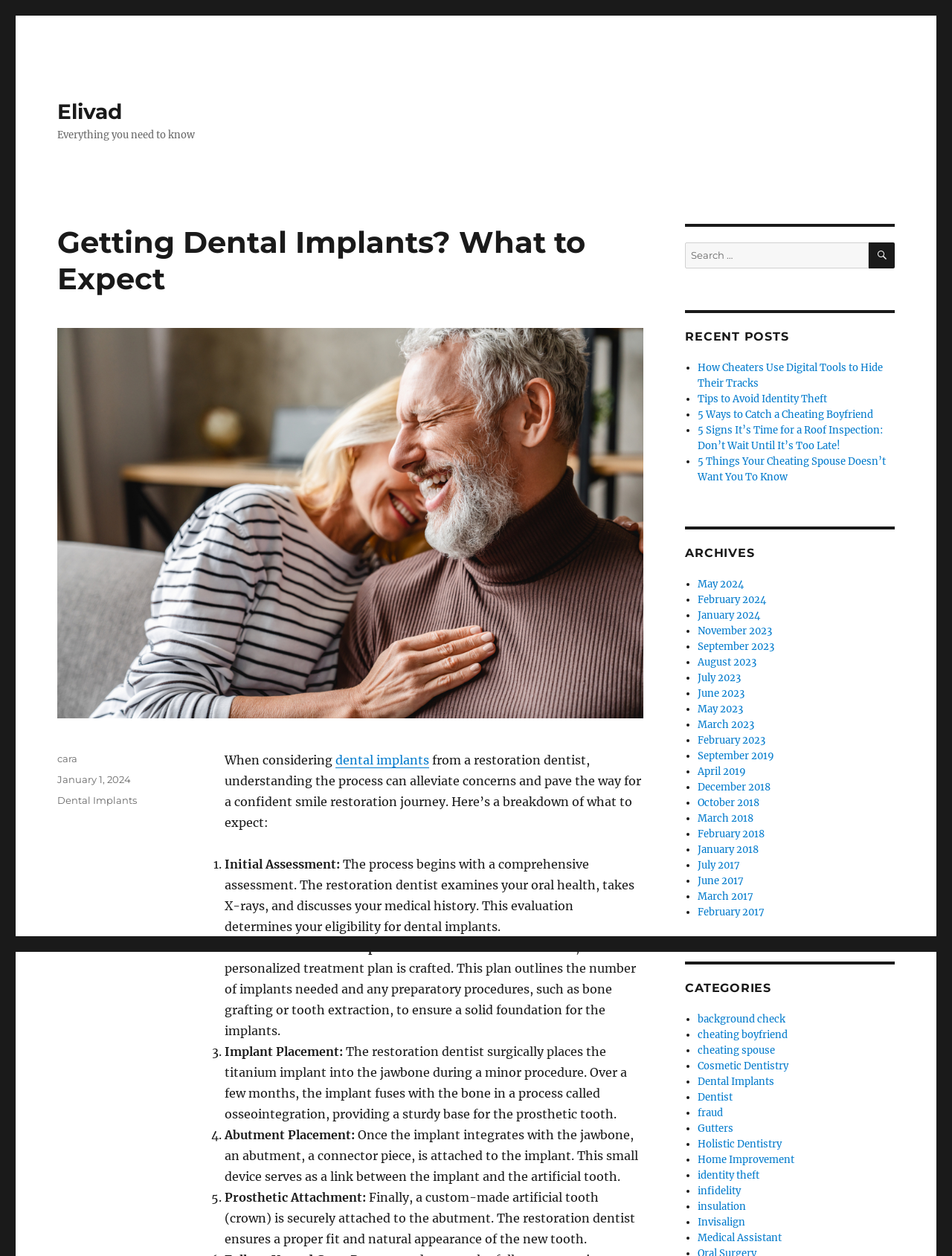Identify the bounding box coordinates of the clickable region to carry out the given instruction: "Click on the link to learn about dental implants".

[0.353, 0.599, 0.451, 0.611]